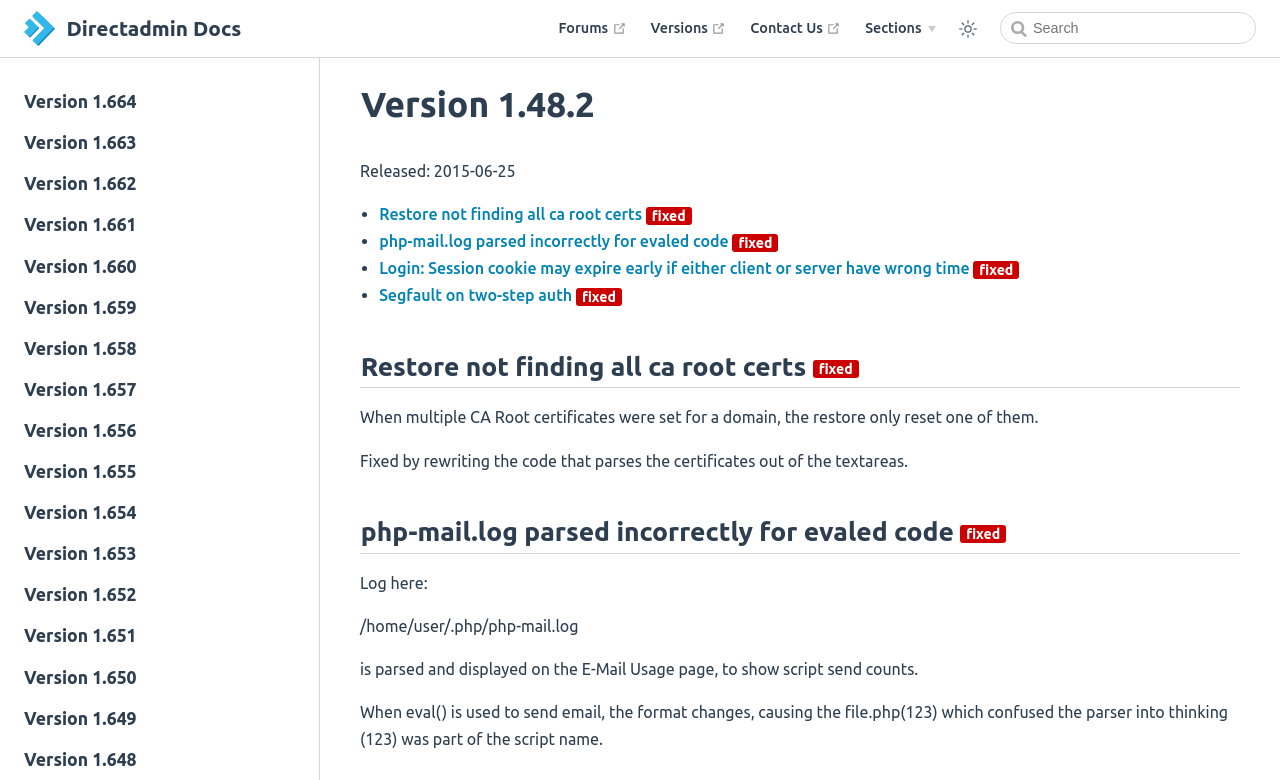Locate the bounding box for the described UI element: "Segfault on two-step auth fixed". Ensure the coordinates are four float numbers between 0 and 1, formatted as [left, top, right, bottom].

[0.296, 0.367, 0.486, 0.39]